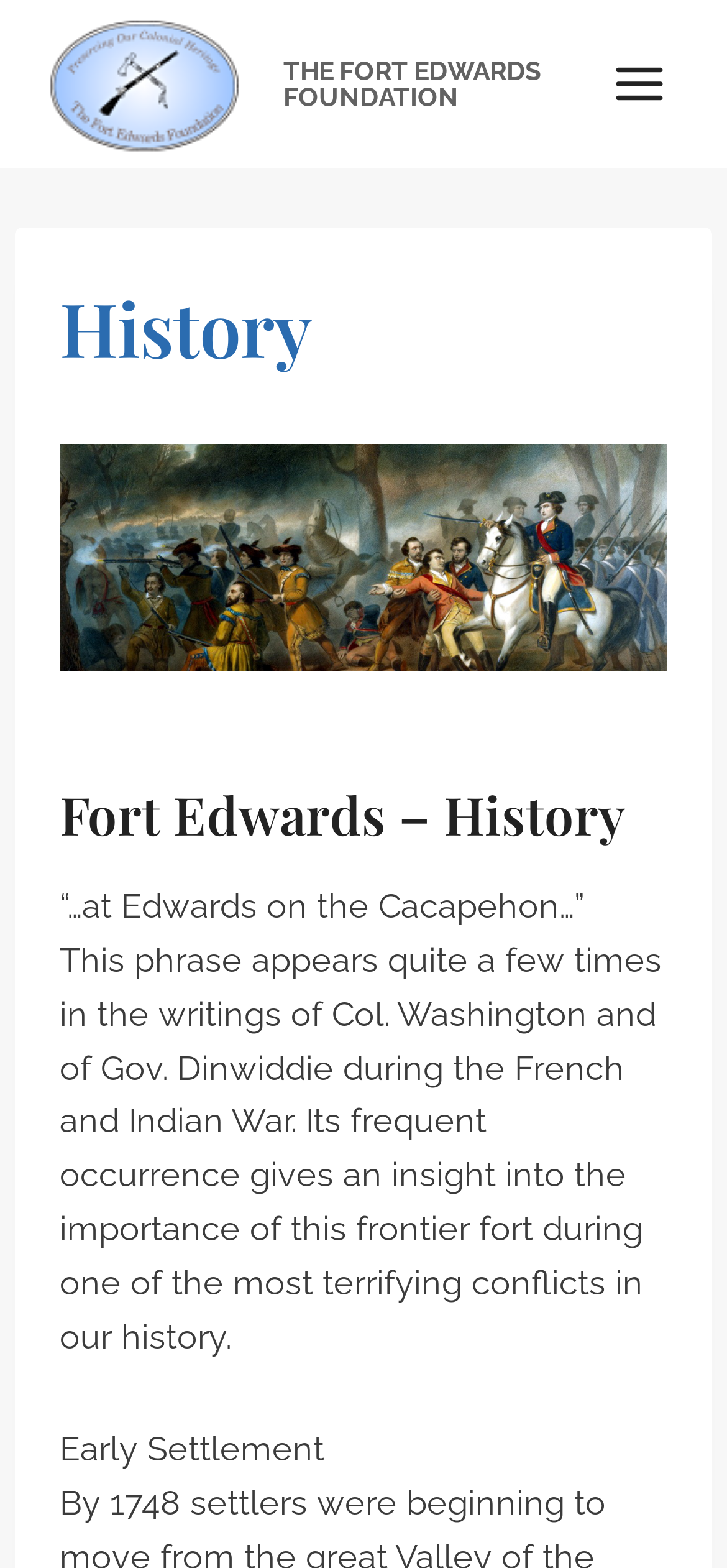What is the topic of the webpage?
Answer with a single word or phrase by referring to the visual content.

History of Fort Edwards